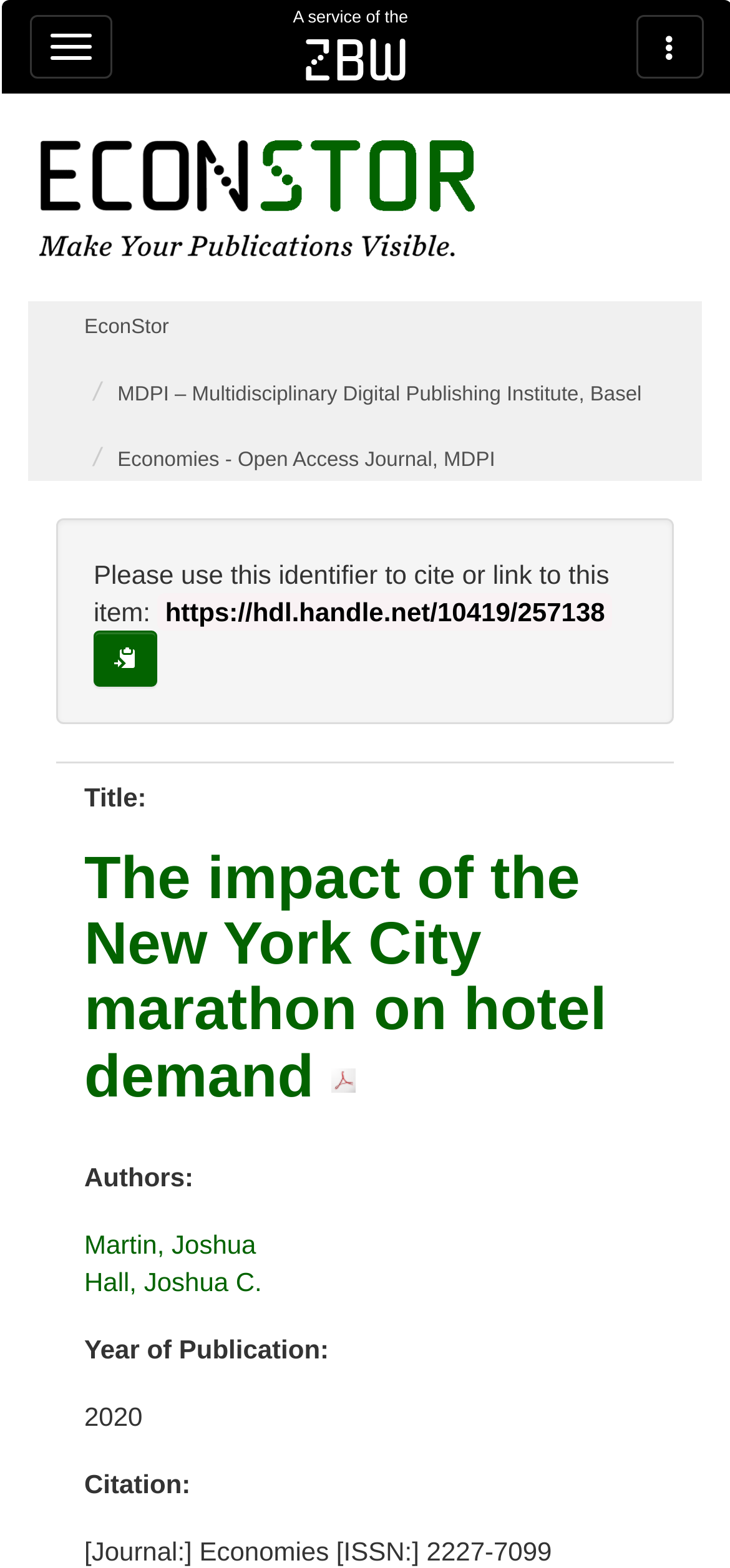Bounding box coordinates are specified in the format (top-left x, top-left y, bottom-right x, bottom-right y). All values are floating point numbers bounded between 0 and 1. Please provide the bounding box coordinate of the region this sentence describes: EconStor

[0.115, 0.202, 0.231, 0.216]